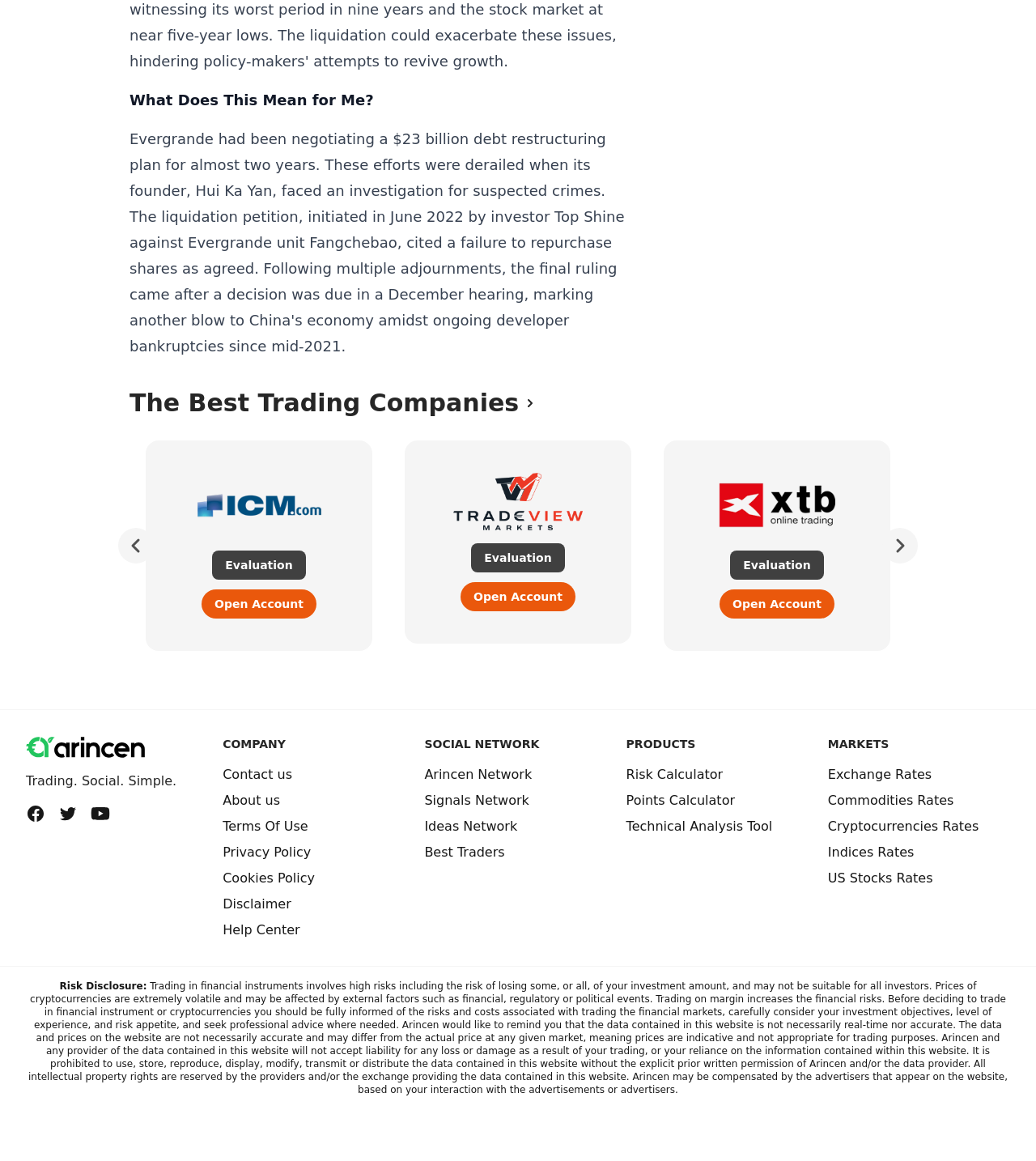Please provide a one-word or short phrase answer to the question:
What is the purpose of the Risk Calculator?

Unknown